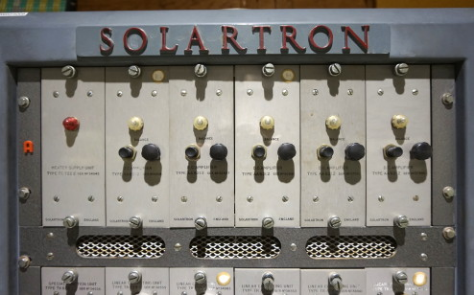What is the possible functionality of the instrument?
We need a detailed and meticulous answer to the question.

The arrangement of controls on the panel suggests a complex functionality, possibly for scientific measurements or enhancements in audio technologies, indicating the instrument's potential use in these fields.